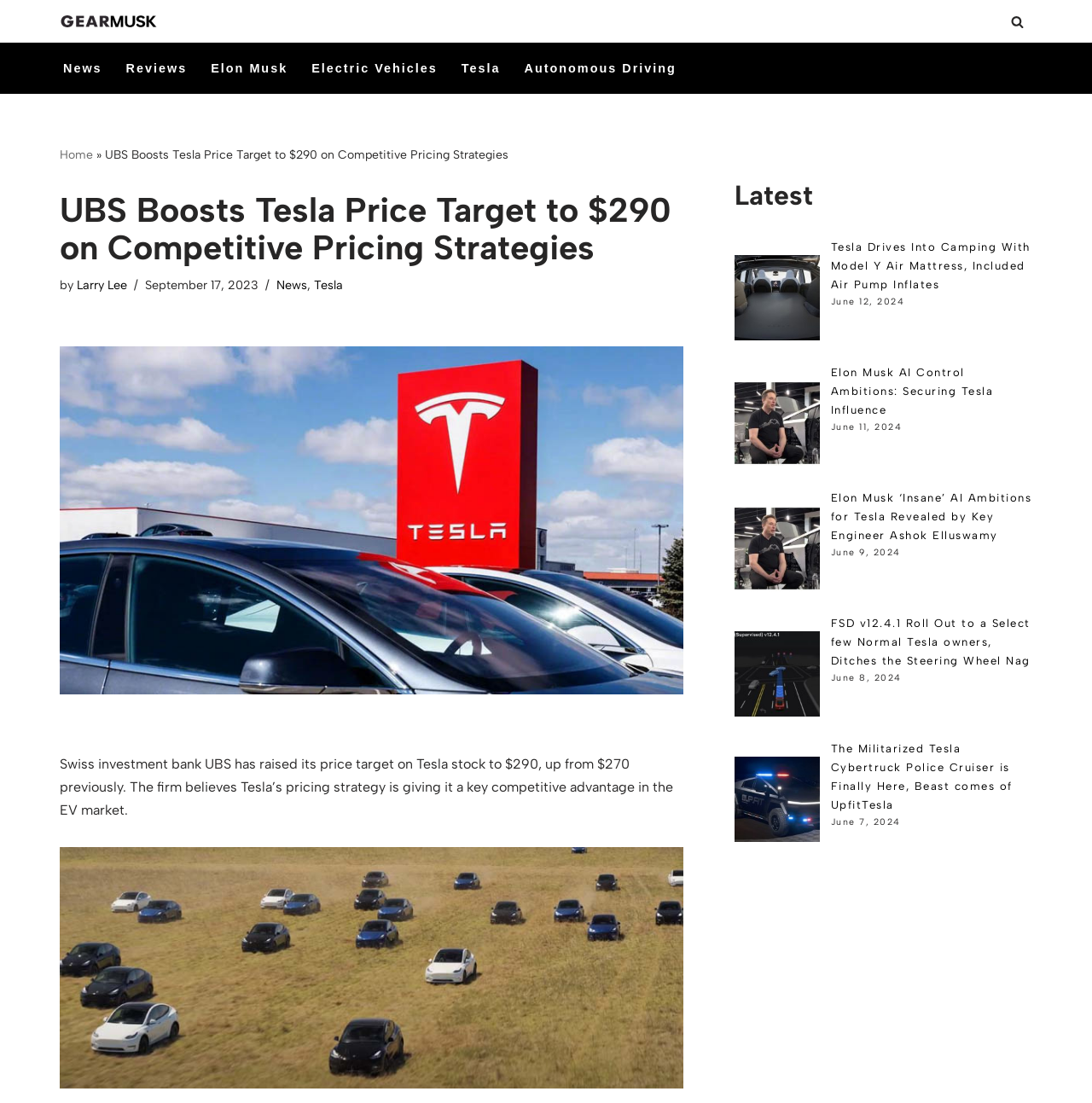Provide a thorough summary of the webpage.

This webpage appears to be a news article about UBS raising its price target for Tesla stock. At the top of the page, there is a navigation menu with links to "News", "Reviews", "Elon Musk", "Electric Vehicles", "Tesla", and "Autonomous Driving". Below the navigation menu, there is a heading that reads "UBS Boosts Tesla Price Target to $290 on Competitive Pricing Strategies". 

To the right of the heading, there is a link to the author, "Larry Lee", and a timestamp indicating that the article was published on September 17, 2023. Below the heading, there is a brief summary of the article, which states that UBS has raised its price target for Tesla stock to $290 due to the company's competitive pricing strategy.

On the left side of the page, there is an image related to Tesla, and below it, there is a section titled "Latest" that features several news articles related to Tesla and Elon Musk. Each article has a heading, a brief summary, and a timestamp indicating when it was published. The articles are arranged in a vertical list, with the most recent article at the top.

The webpage also features several images, including a logo for "Gear Musk" at the top of the page, a search icon in the top right corner, and images related to each of the news articles in the "Latest" section.